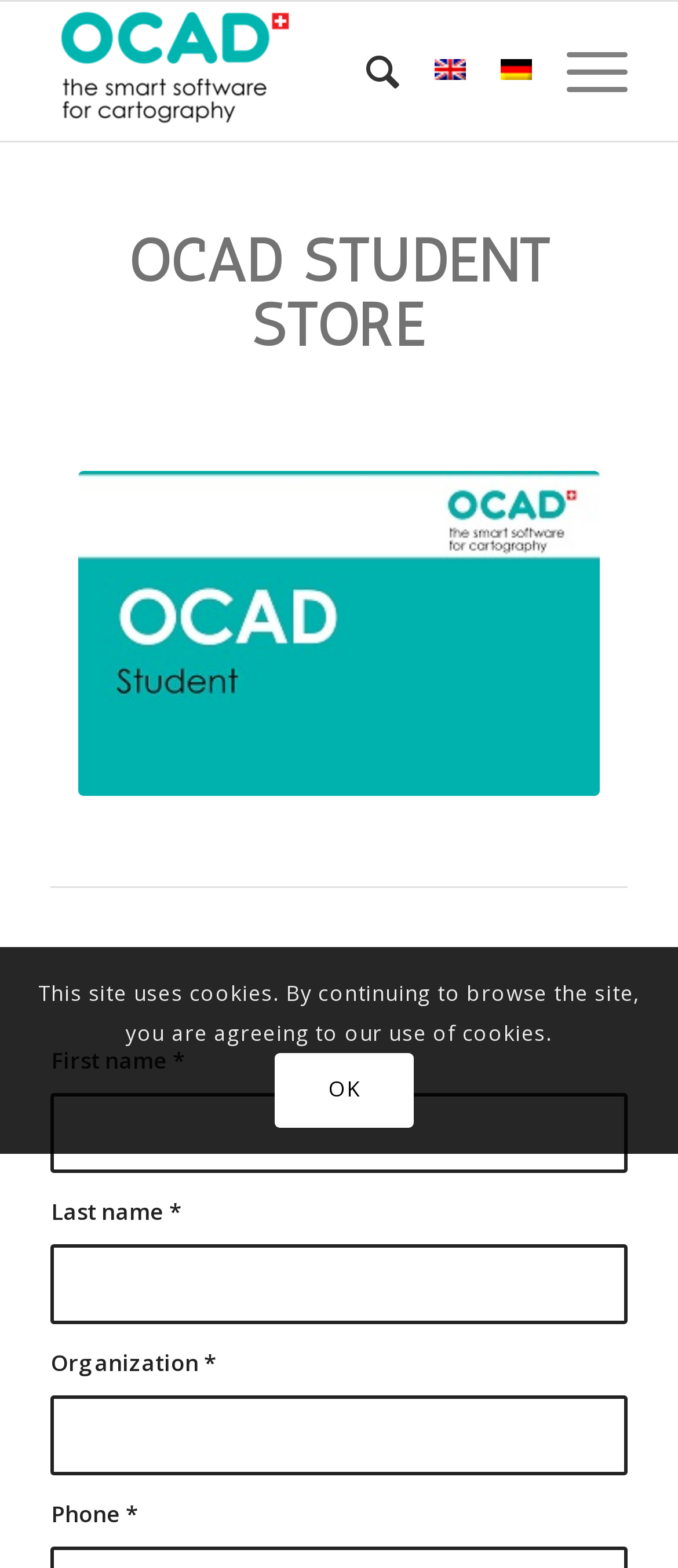Identify the bounding box of the UI component described as: "Search".

[0.489, 0.001, 0.589, 0.09]